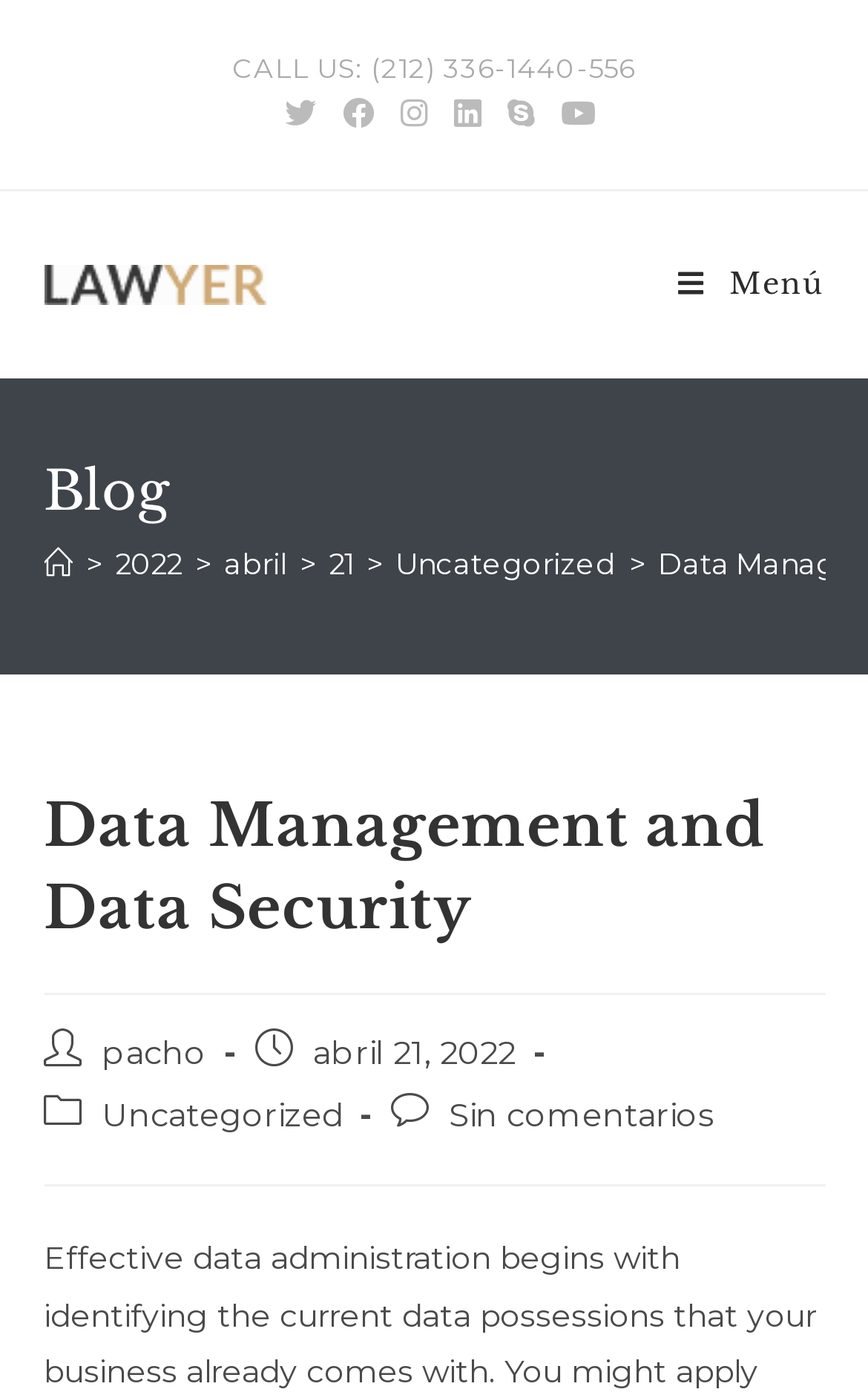Please identify the bounding box coordinates of the clickable element to fulfill the following instruction: "Call the phone number". The coordinates should be four float numbers between 0 and 1, i.e., [left, top, right, bottom].

[0.268, 0.037, 0.732, 0.061]